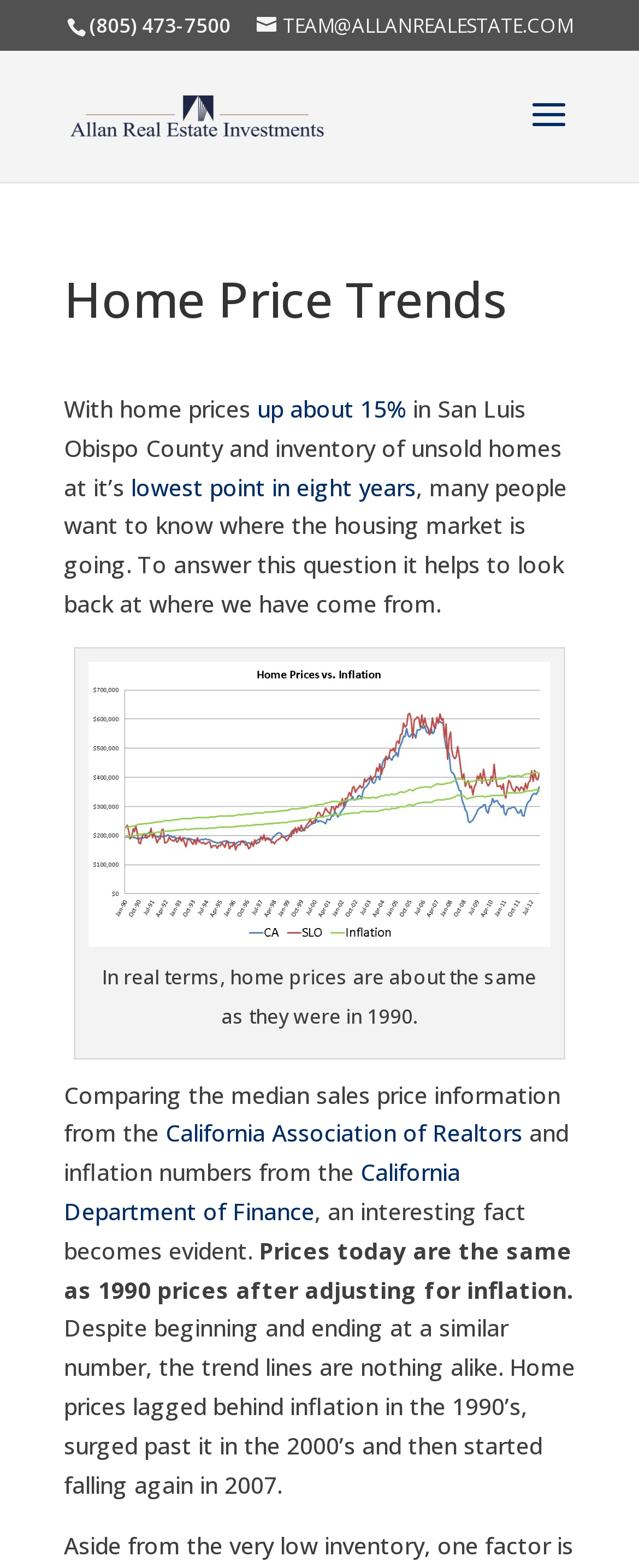Please answer the following question using a single word or phrase: 
What is the current trend of home prices in San Luis Obispo County?

Up about 15%